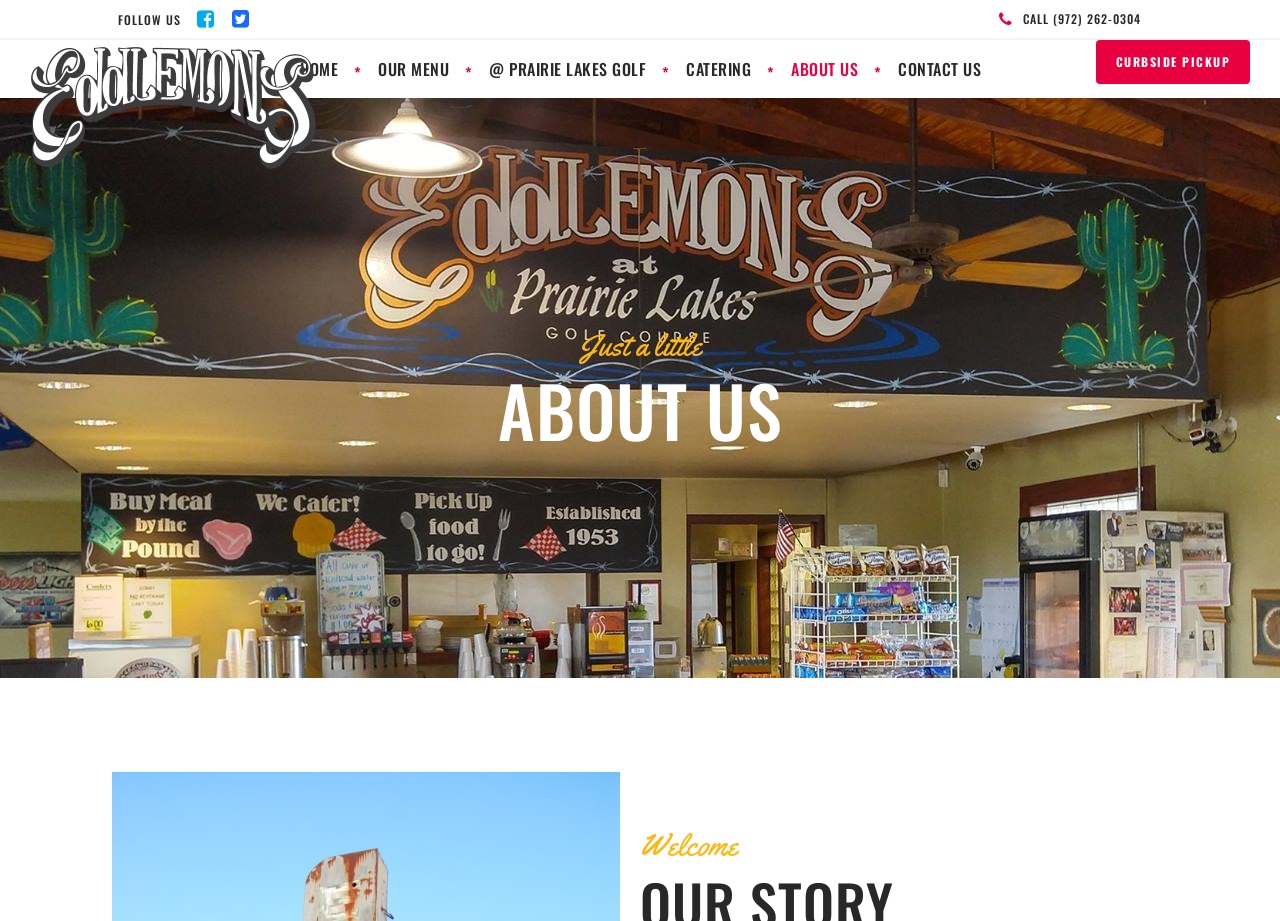Specify the bounding box coordinates of the area that needs to be clicked to achieve the following instruction: "Click the Twitter link".

[0.181, 0.002, 0.195, 0.034]